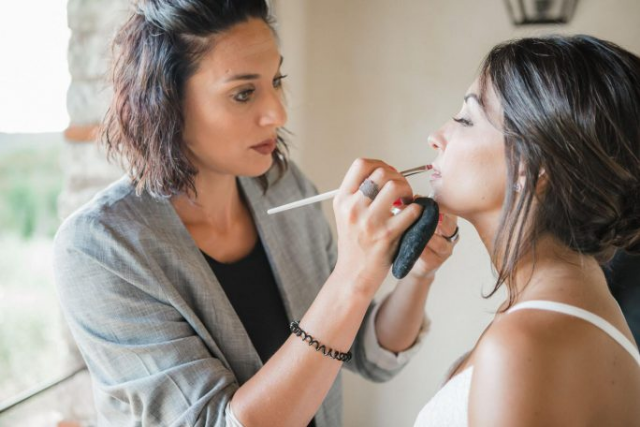Generate an elaborate description of what you see in the image.

In this captivating image, a dedicated makeup artist is seen meticulously applying lipstick to a bride, capturing an intimate moment of bridal preparation. The artist, dressed in a stylish gray jacket, is focused and professional, showcasing her expertise as she enhances the bride's natural beauty. The bride, glowing in her elegant white dress, appears serene and ready for her special day, exemplifying the care and artistry involved in wedding beauty services. This scene reflects the commitment of bridal beauty professionals to craft the perfect look for brides, ensuring they feel radiant on one of the most important days of their lives.